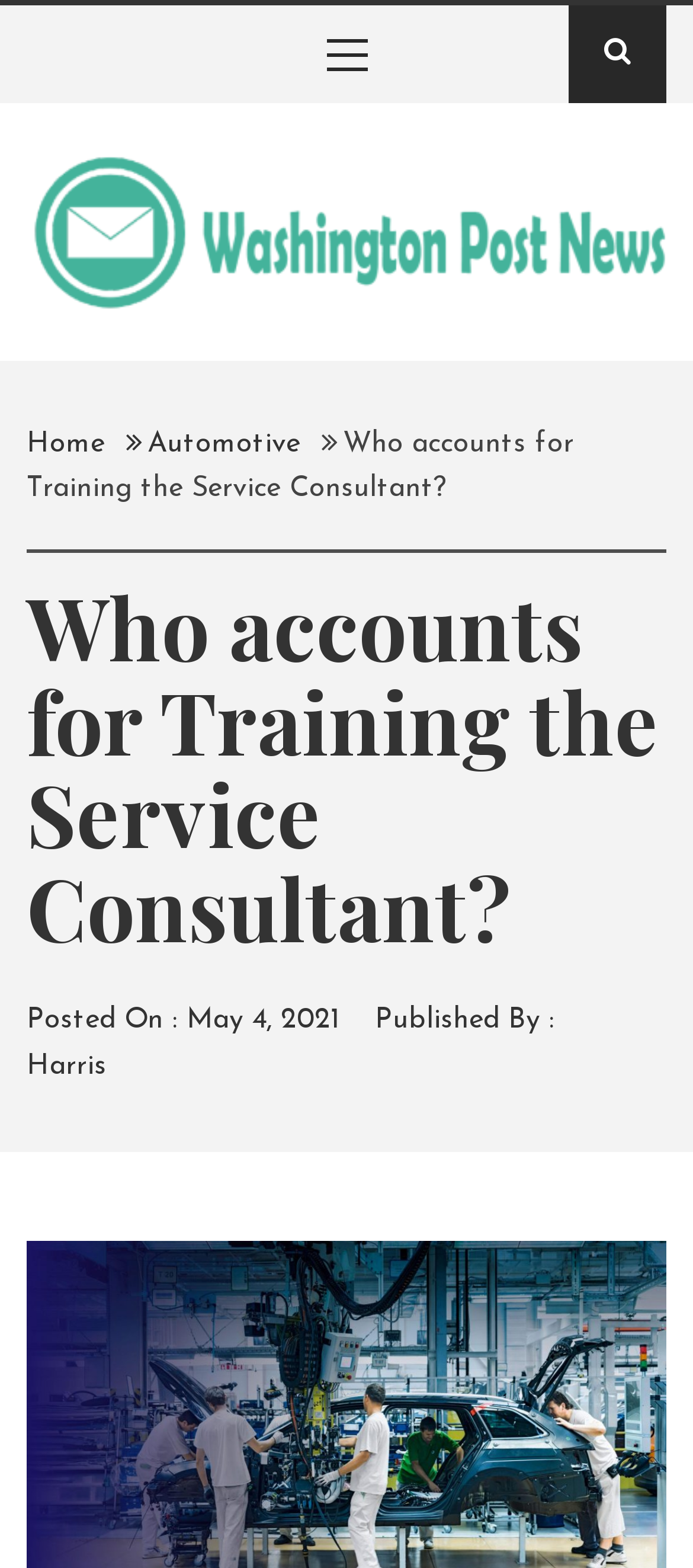Who is the author of the article?
Please respond to the question thoroughly and include all relevant details.

I found the answer by looking at the 'Published By' section. The link 'Harris' is the author's name, which is provided below the article's title.